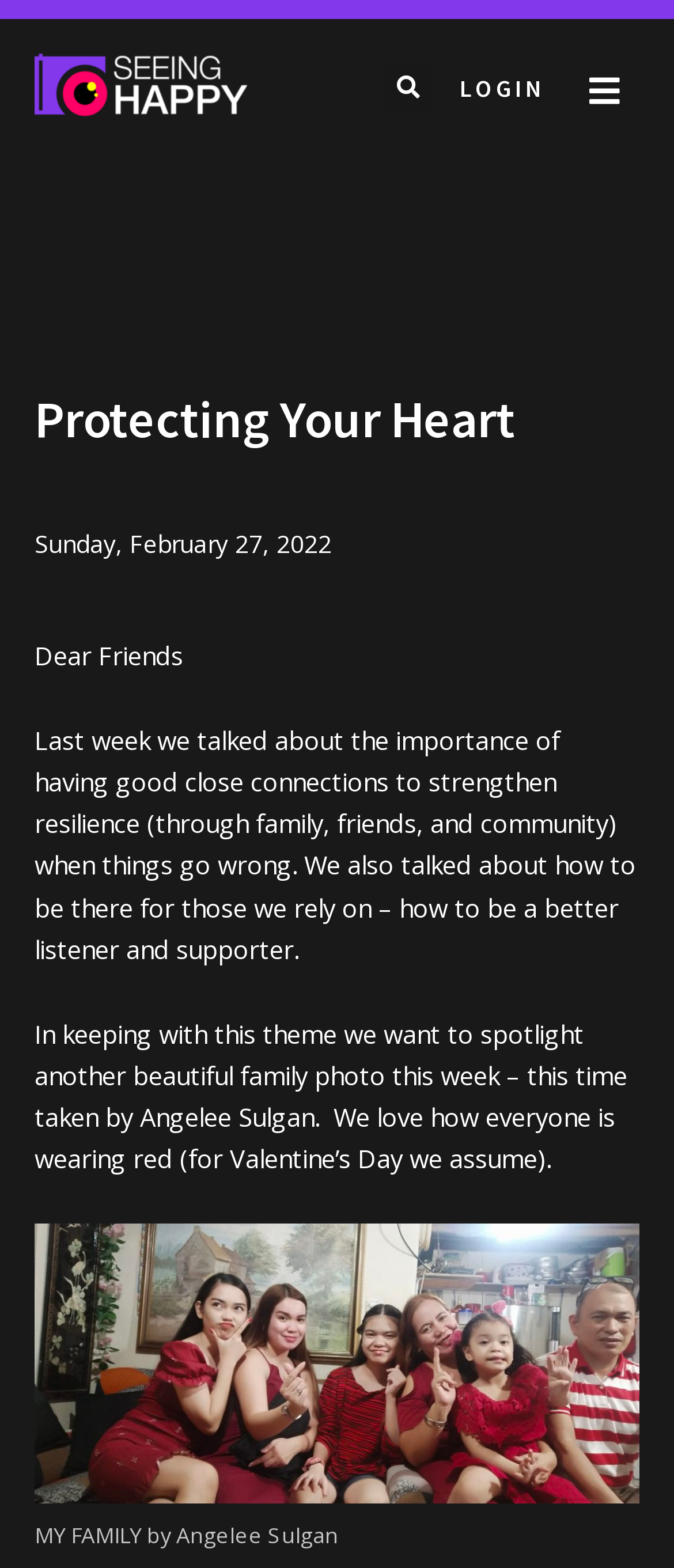Bounding box coordinates should be provided in the format (top-left x, top-left y, bottom-right x, bottom-right y) with all values between 0 and 1. Identify the bounding box for this UI element: Search

[0.567, 0.039, 0.644, 0.073]